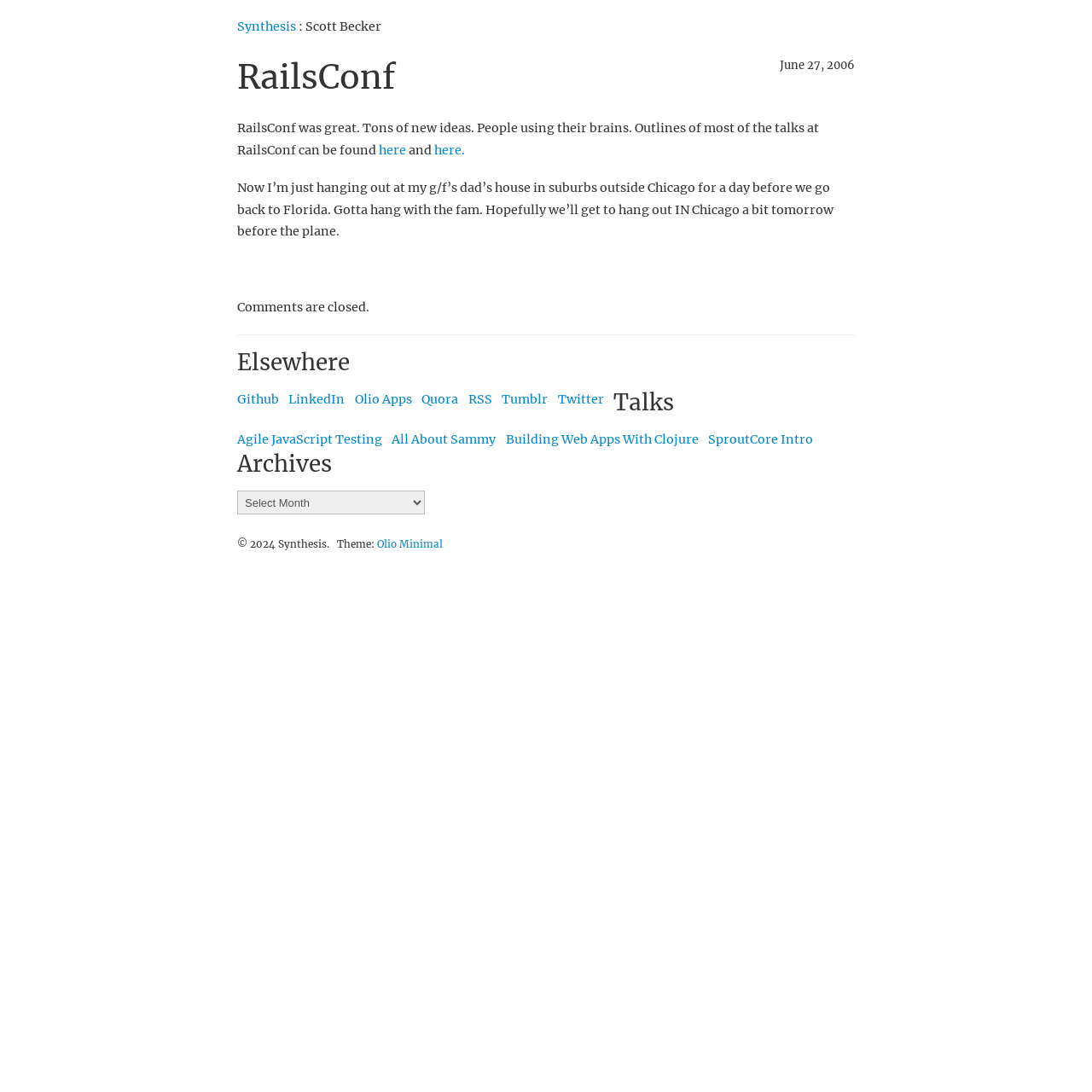From the webpage screenshot, identify the region described by Issue 4, Vol. 109 (2022). Provide the bounding box coordinates as (top-left x, top-left y, bottom-right x, bottom-right y), with each value being a floating point number between 0 and 1.

None